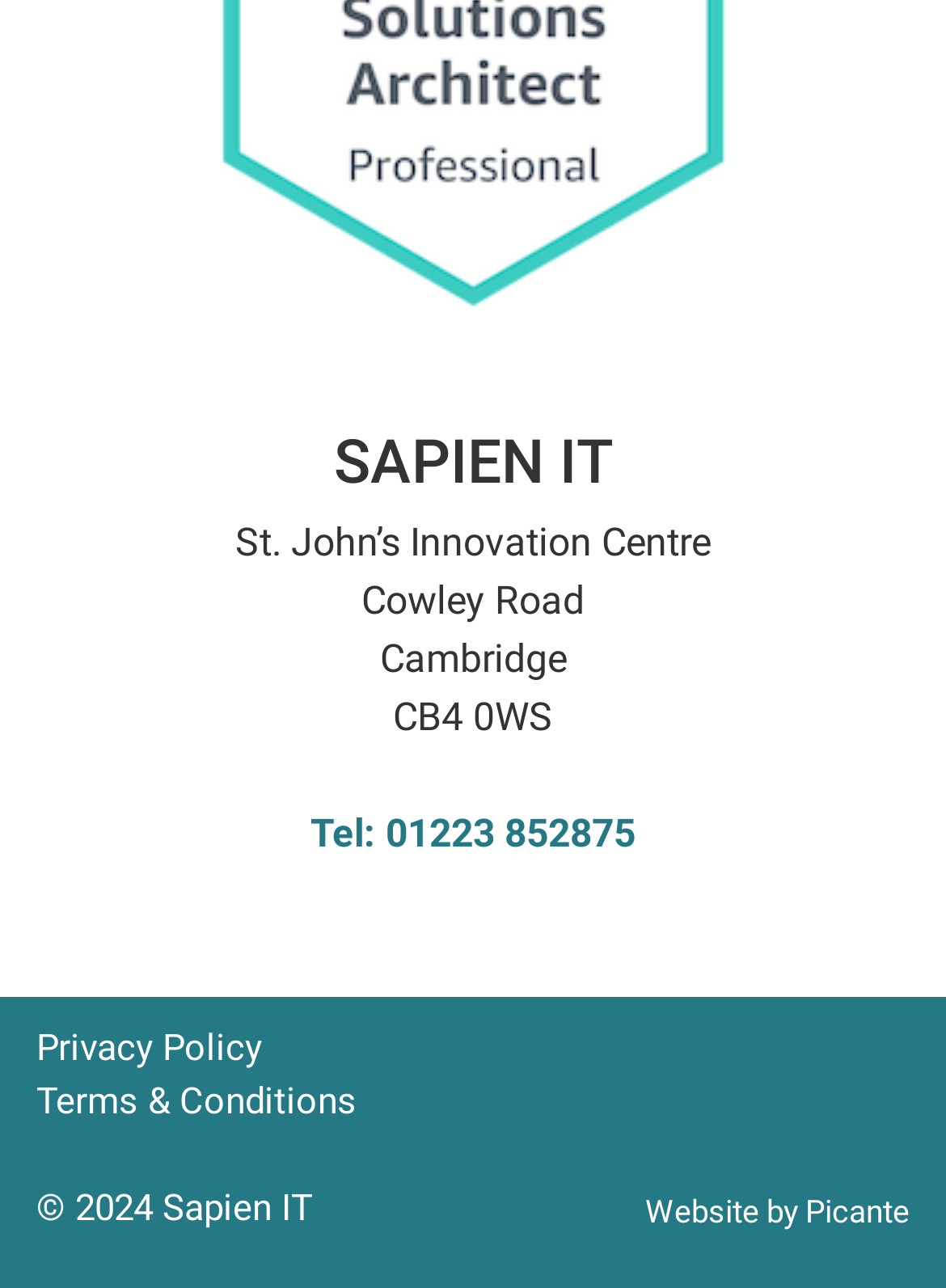What is the address of the company?
Refer to the image and give a detailed answer to the question.

The address of the company is obtained from the series of StaticText elements 'Cowley Road', 'Cambridge', and 'CB4 0WS' located below the company name, which are likely to be the company's address.